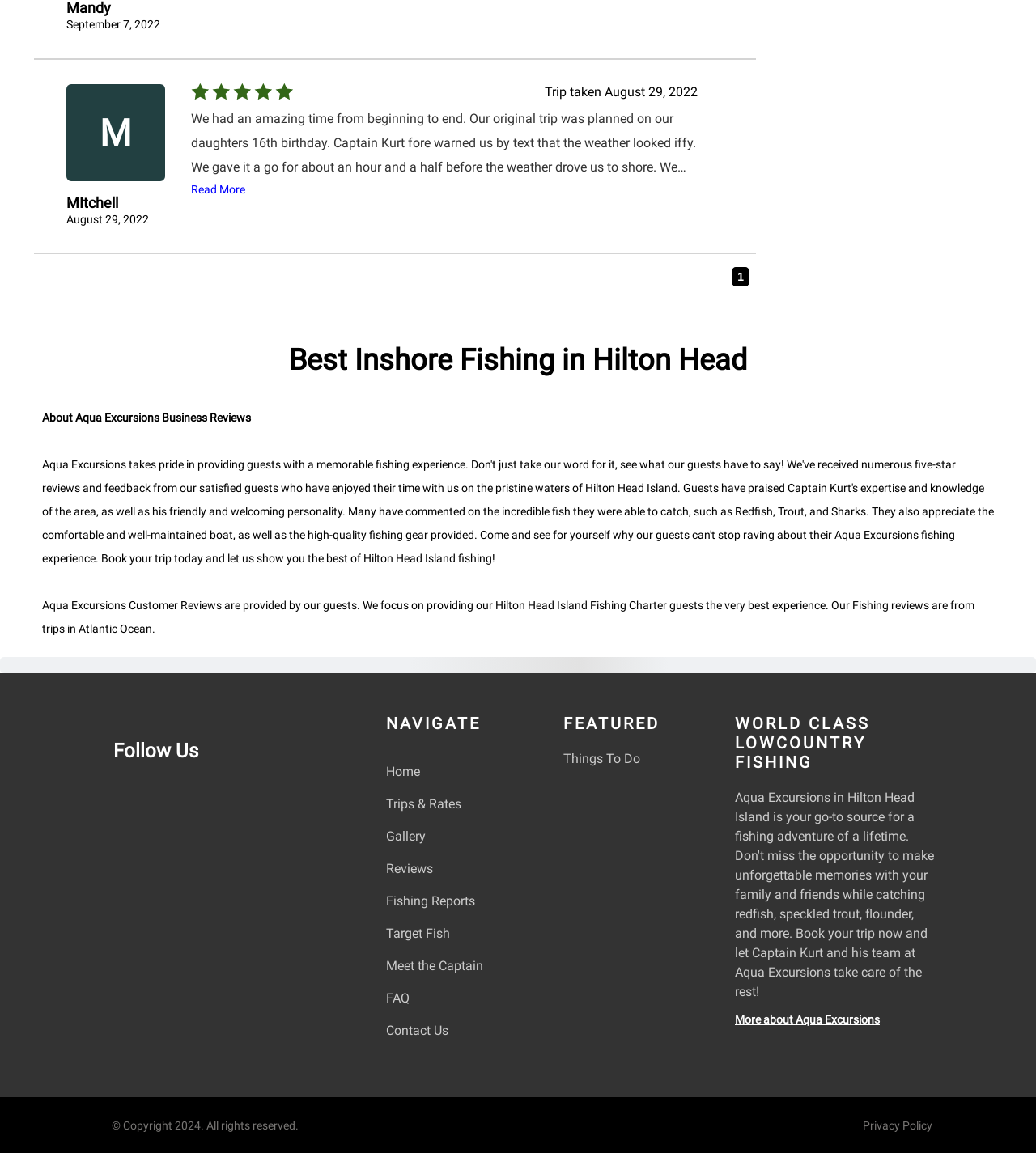Please find the bounding box coordinates of the element that needs to be clicked to perform the following instruction: "View the 'Gallery'". The bounding box coordinates should be four float numbers between 0 and 1, represented as [left, top, right, bottom].

[0.373, 0.718, 0.51, 0.734]